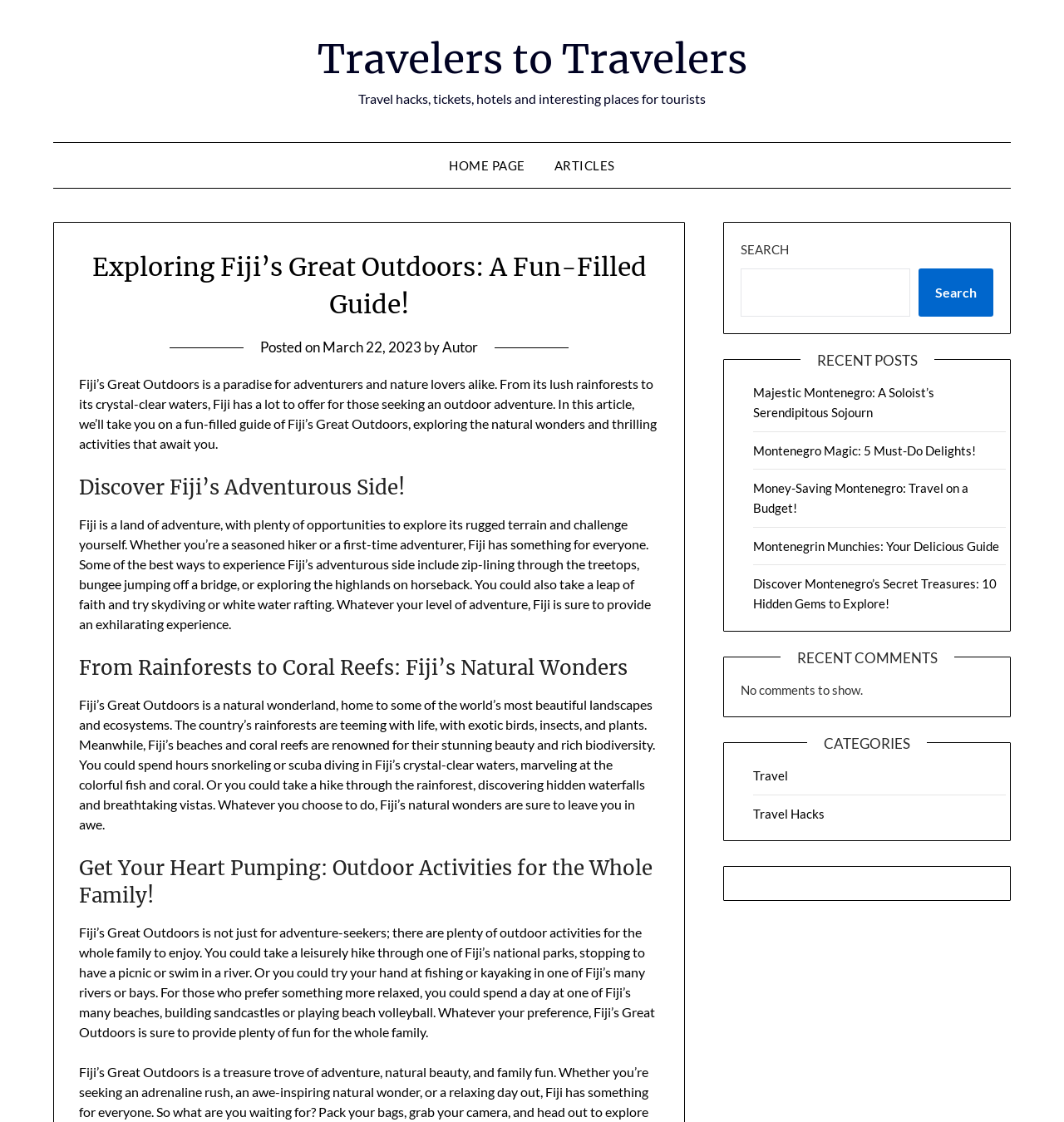Determine the bounding box coordinates for the element that should be clicked to follow this instruction: "Search for something". The coordinates should be given as four float numbers between 0 and 1, in the format [left, top, right, bottom].

[0.696, 0.239, 0.855, 0.282]